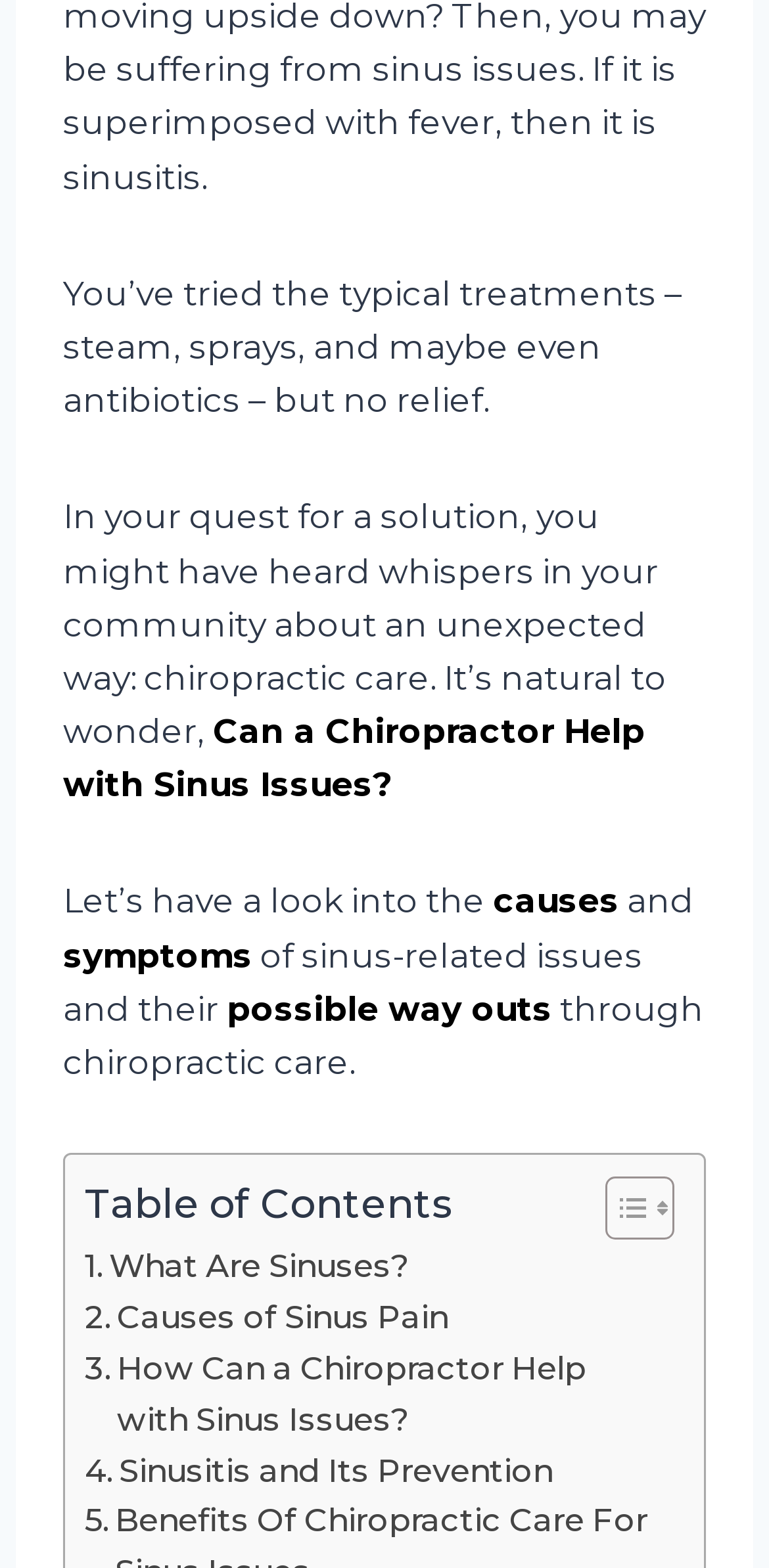Based on the element description: "What Are Sinuses?", identify the UI element and provide its bounding box coordinates. Use four float numbers between 0 and 1, [left, top, right, bottom].

[0.11, 0.358, 0.534, 0.391]